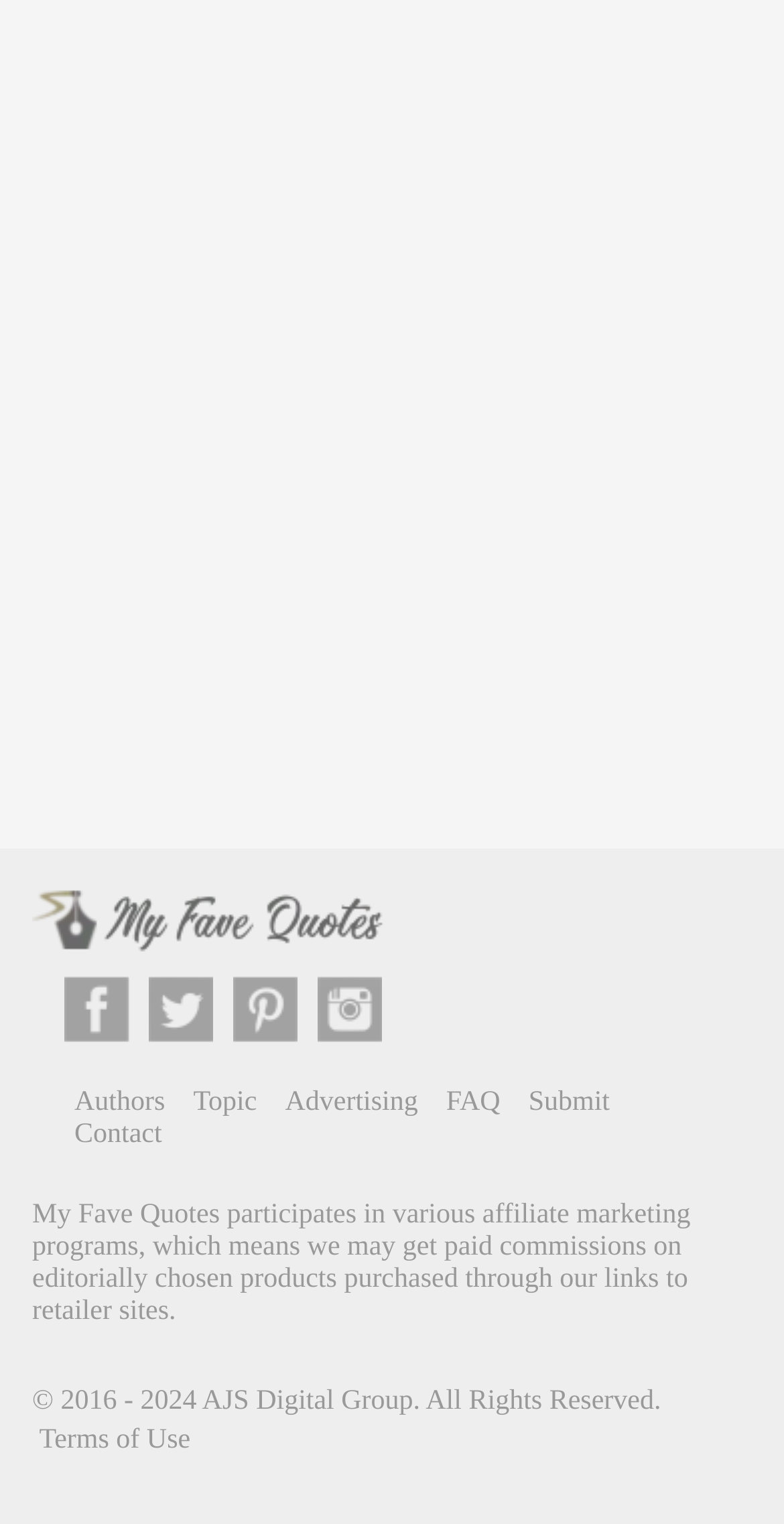Find the UI element described as: "Submit" and predict its bounding box coordinates. Ensure the coordinates are four float numbers between 0 and 1, [left, top, right, bottom].

[0.674, 0.713, 0.778, 0.733]